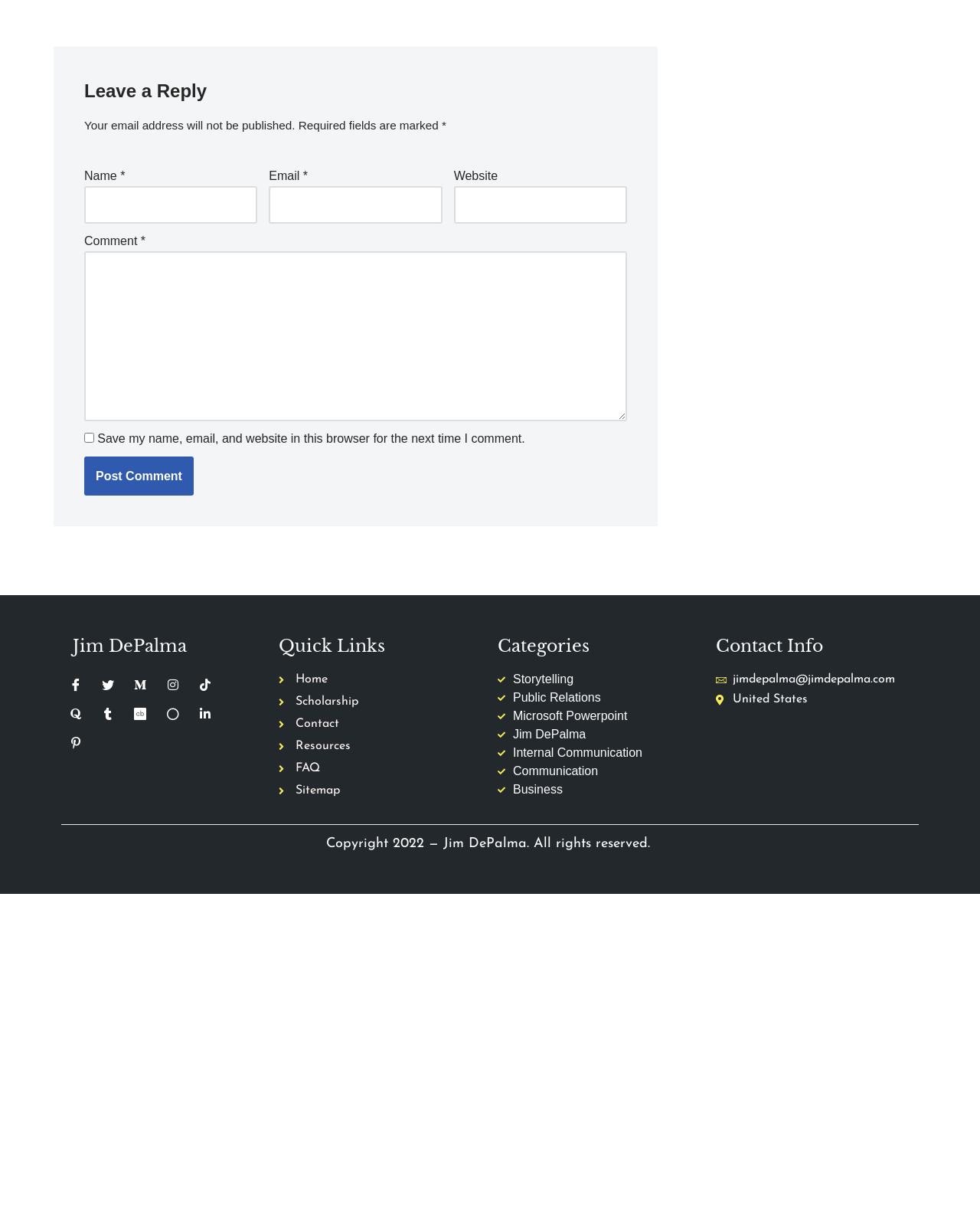Please identify the bounding box coordinates of the element's region that I should click in order to complete the following instruction: "Click the 'Jim DePalma' link". The bounding box coordinates consist of four float numbers between 0 and 1, i.e., [left, top, right, bottom].

[0.092, 0.221, 0.172, 0.241]